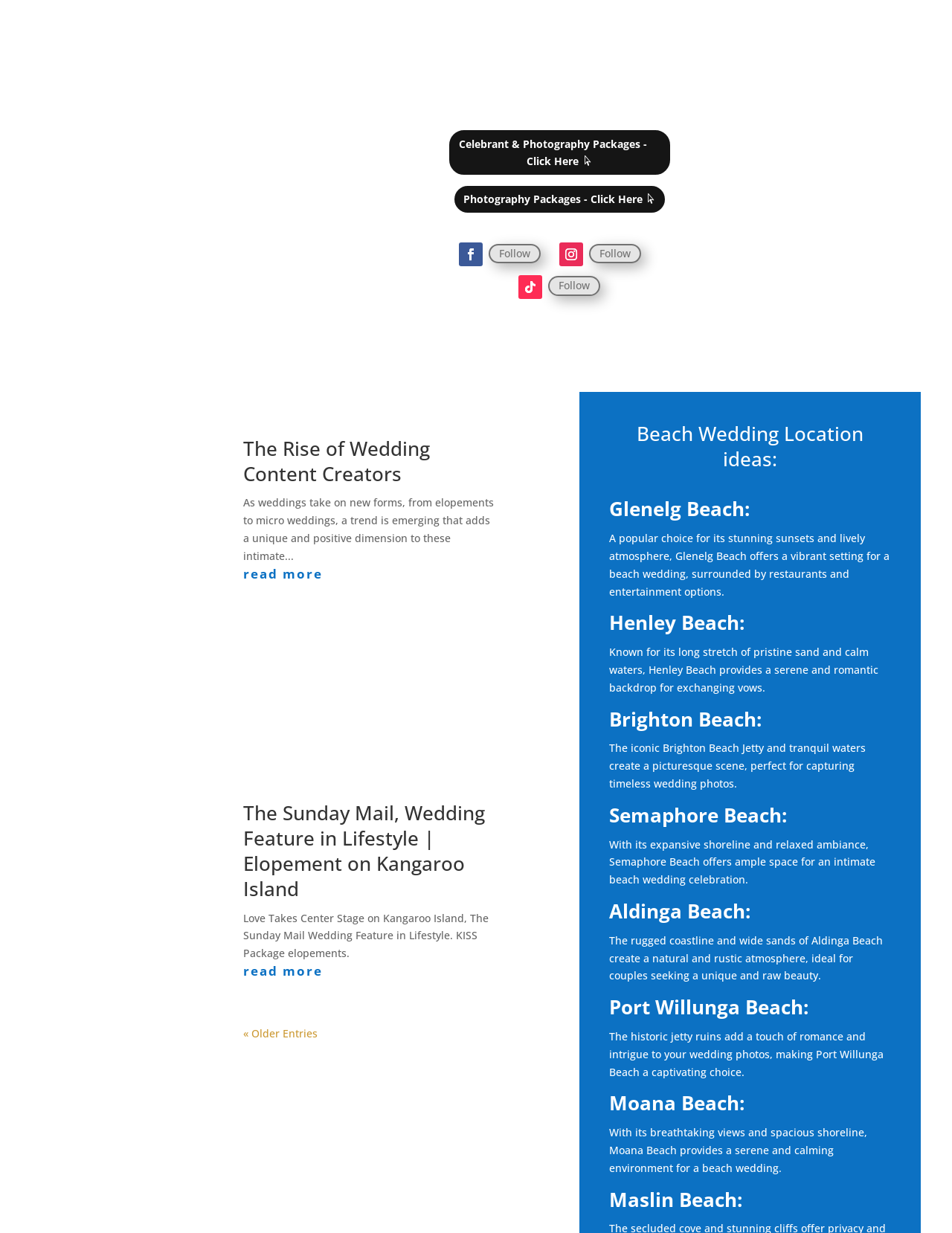How many beach wedding locations are listed on this webpage?
Give a single word or phrase answer based on the content of the image.

8